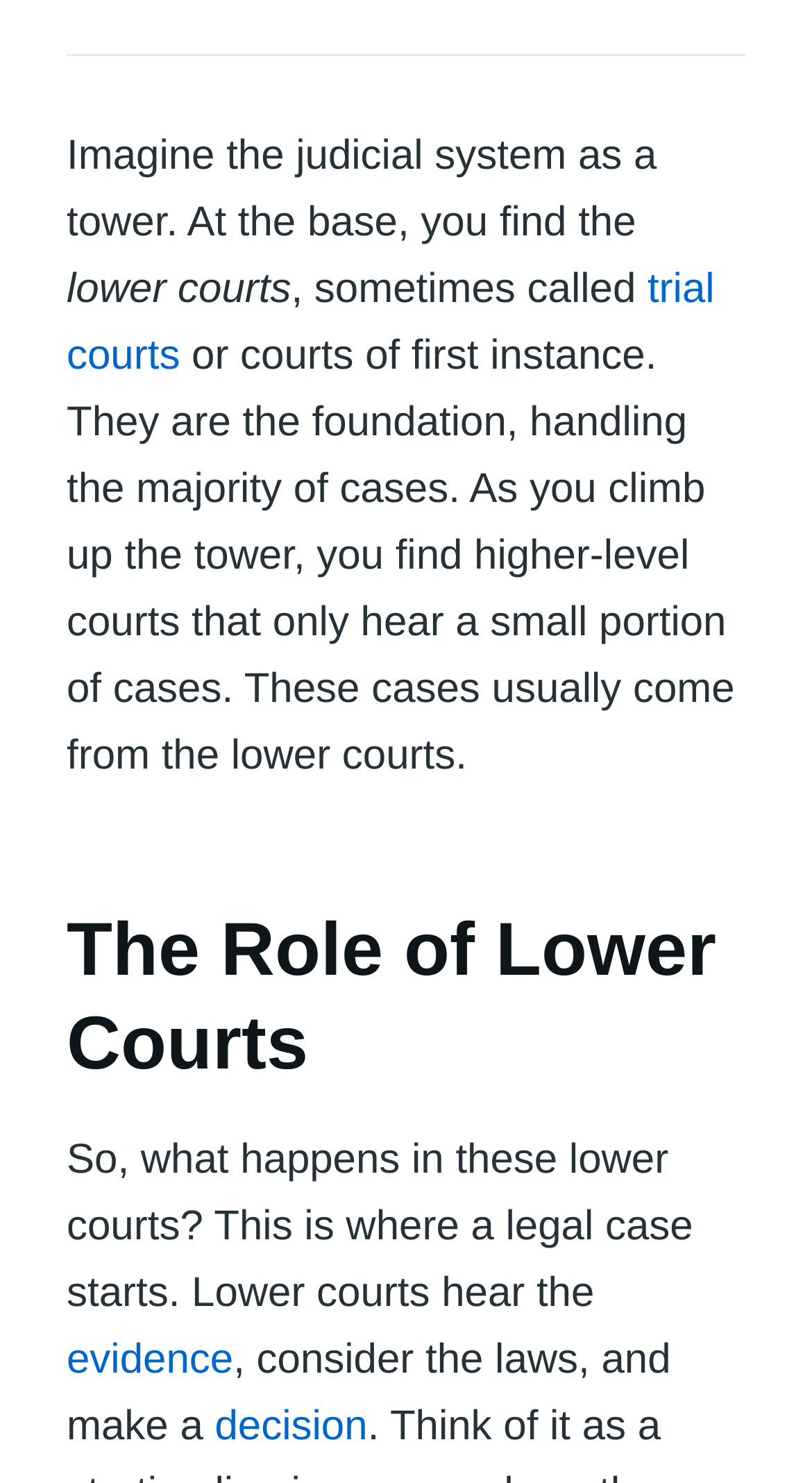Please determine the bounding box coordinates for the UI element described as: "courts".

[0.082, 0.225, 0.222, 0.256]